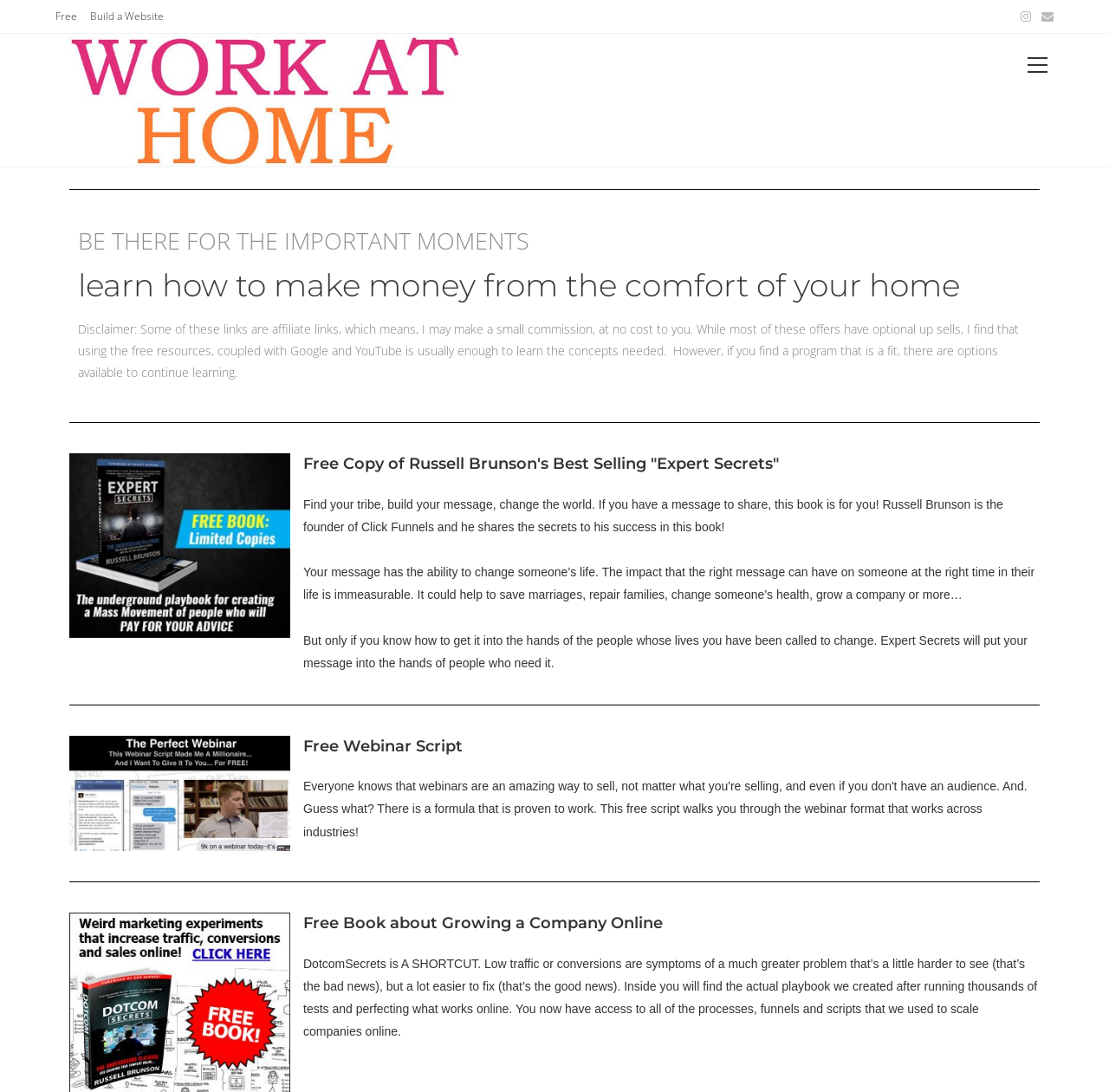Using the given description, provide the bounding box coordinates formatted as (top-left x, top-left y, bottom-right x, bottom-right y), with all values being floating point numbers between 0 and 1. Description: Free

[0.05, 0.006, 0.07, 0.023]